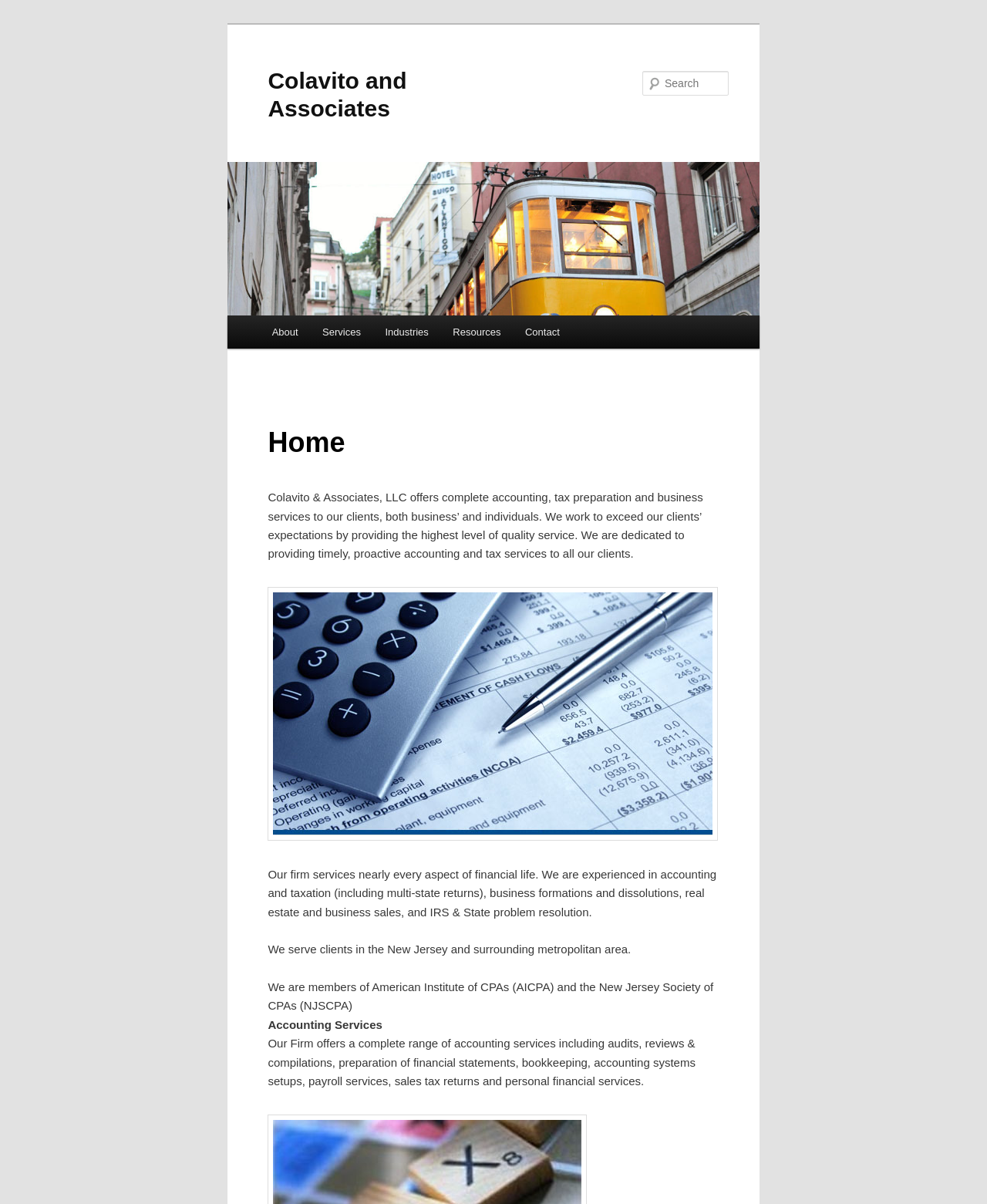Locate the bounding box coordinates of the item that should be clicked to fulfill the instruction: "Search for something".

[0.651, 0.059, 0.738, 0.079]